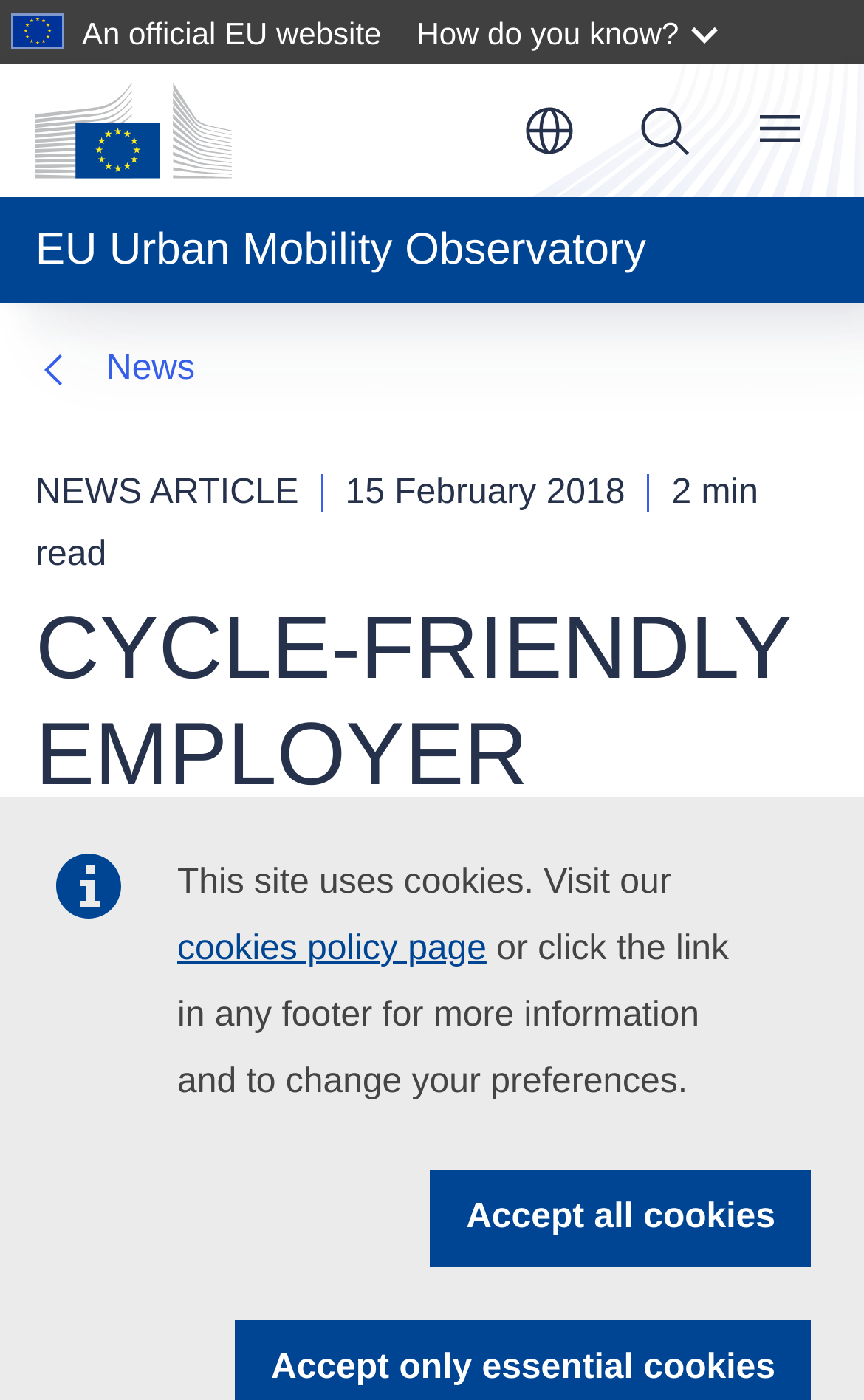Show me the bounding box coordinates of the clickable region to achieve the task as per the instruction: "Search for something".

[0.692, 0.059, 0.826, 0.128]